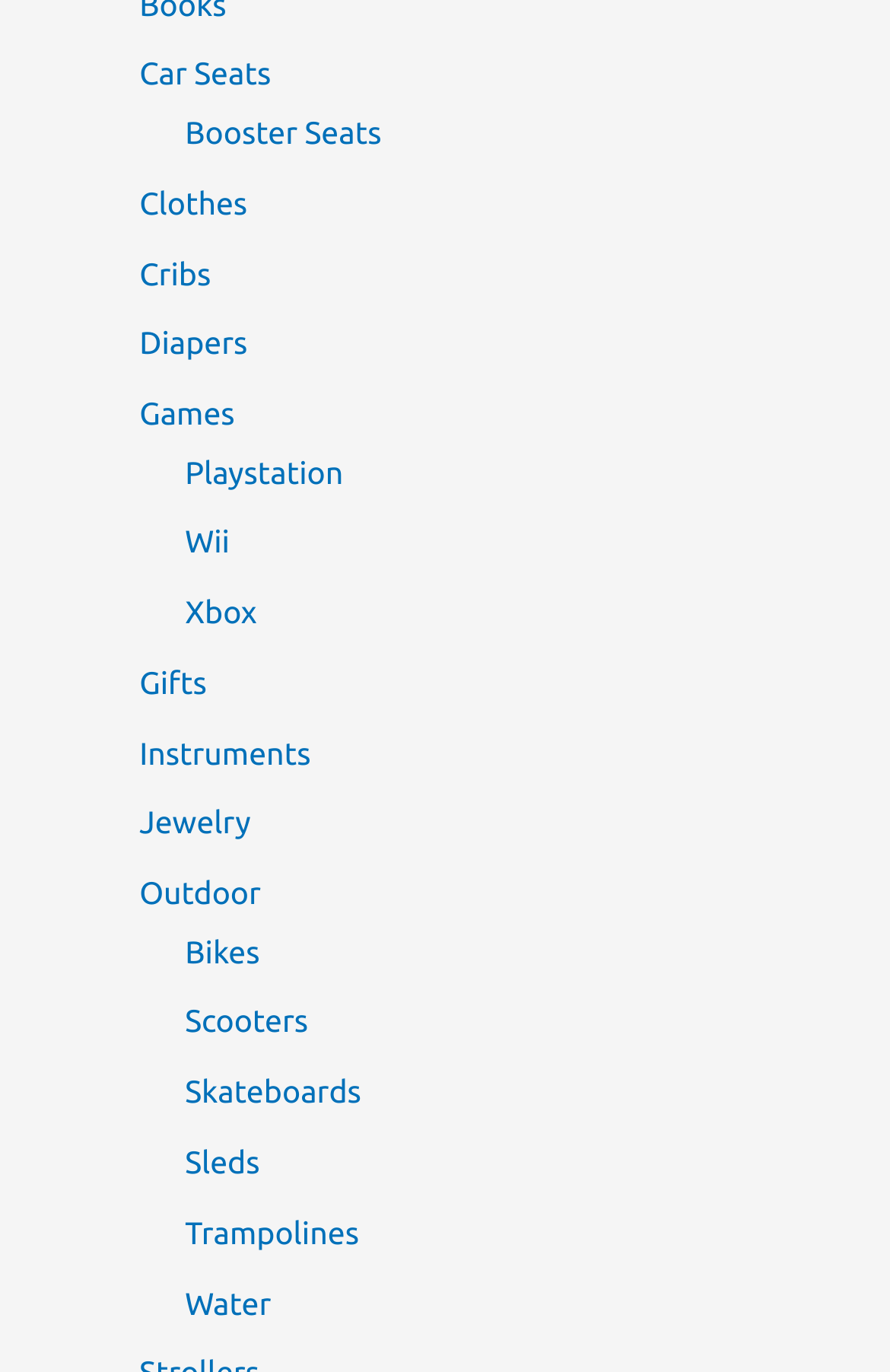What gaming consoles are mentioned on this webpage?
Based on the image content, provide your answer in one word or a short phrase.

Playstation, Wii, Xbox